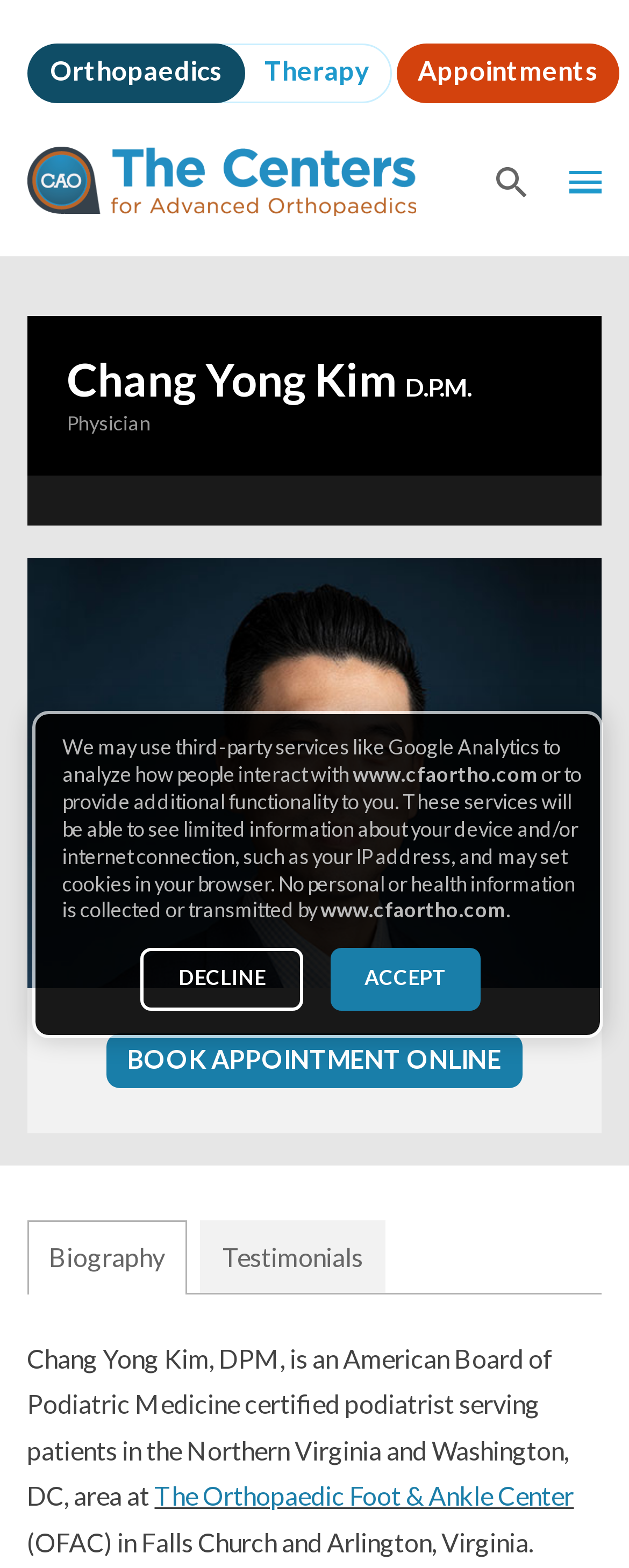Please pinpoint the bounding box coordinates for the region I should click to adhere to this instruction: "Click the link to book an appointment online".

[0.169, 0.659, 0.831, 0.694]